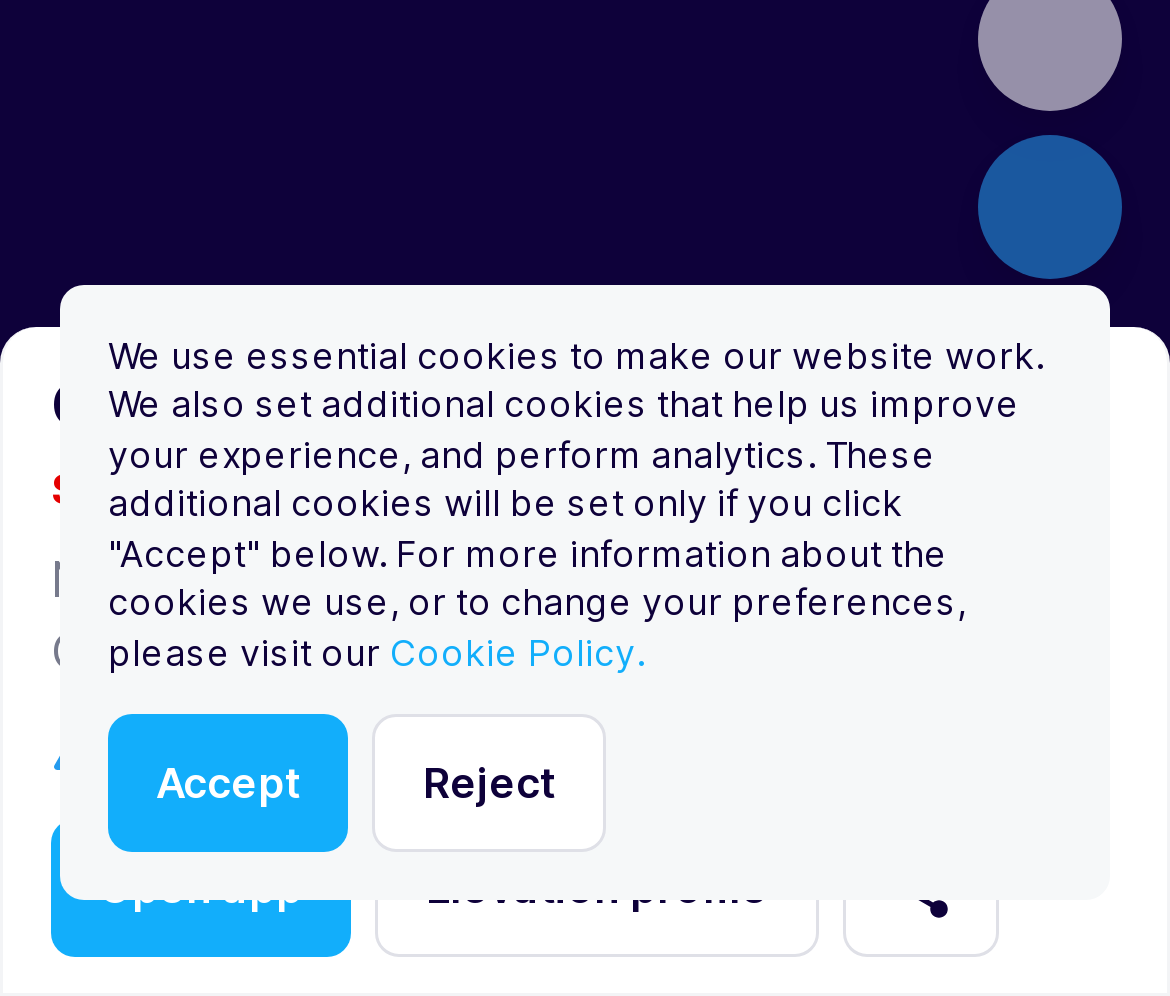Given the webpage screenshot, identify the bounding box of the UI element that matches this description: "Elevation profile".

[0.321, 0.822, 0.7, 0.961]